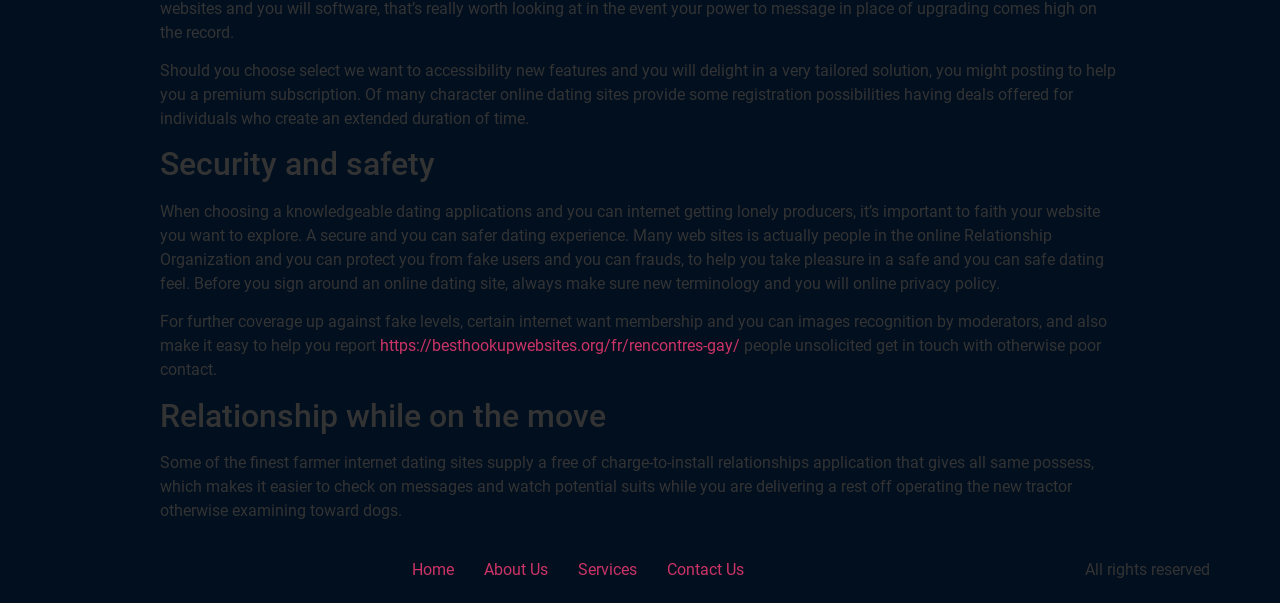Please give a short response to the question using one word or a phrase:
What is mentioned at the very bottom of the webpage?

All rights reserved